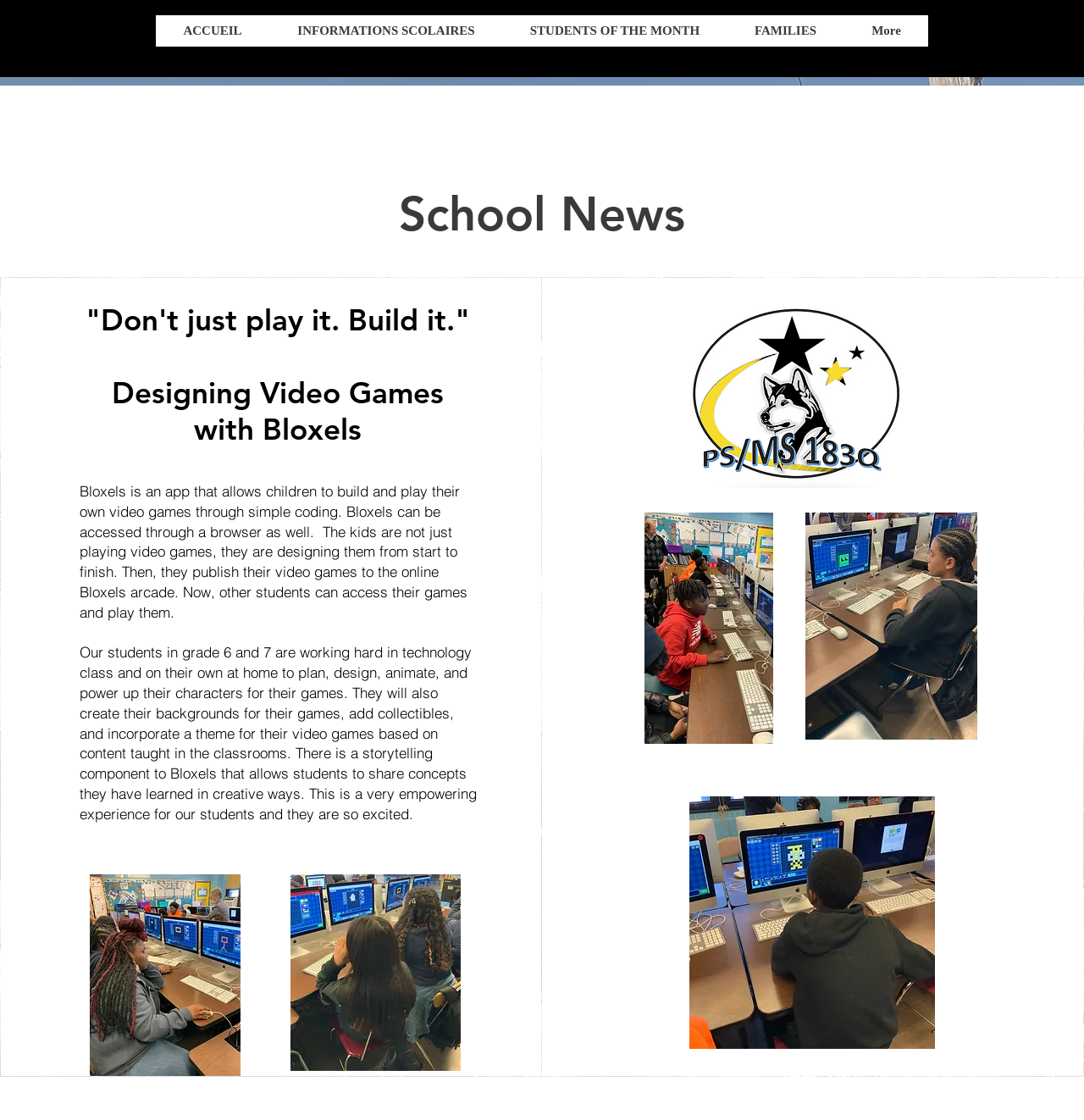Please provide the bounding box coordinates in the format (top-left x, top-left y, bottom-right x, bottom-right y). Remember, all values are floating point numbers between 0 and 1. What is the bounding box coordinate of the region described as: INFORMATIONS SCOLAIRES

[0.248, 0.014, 0.463, 0.042]